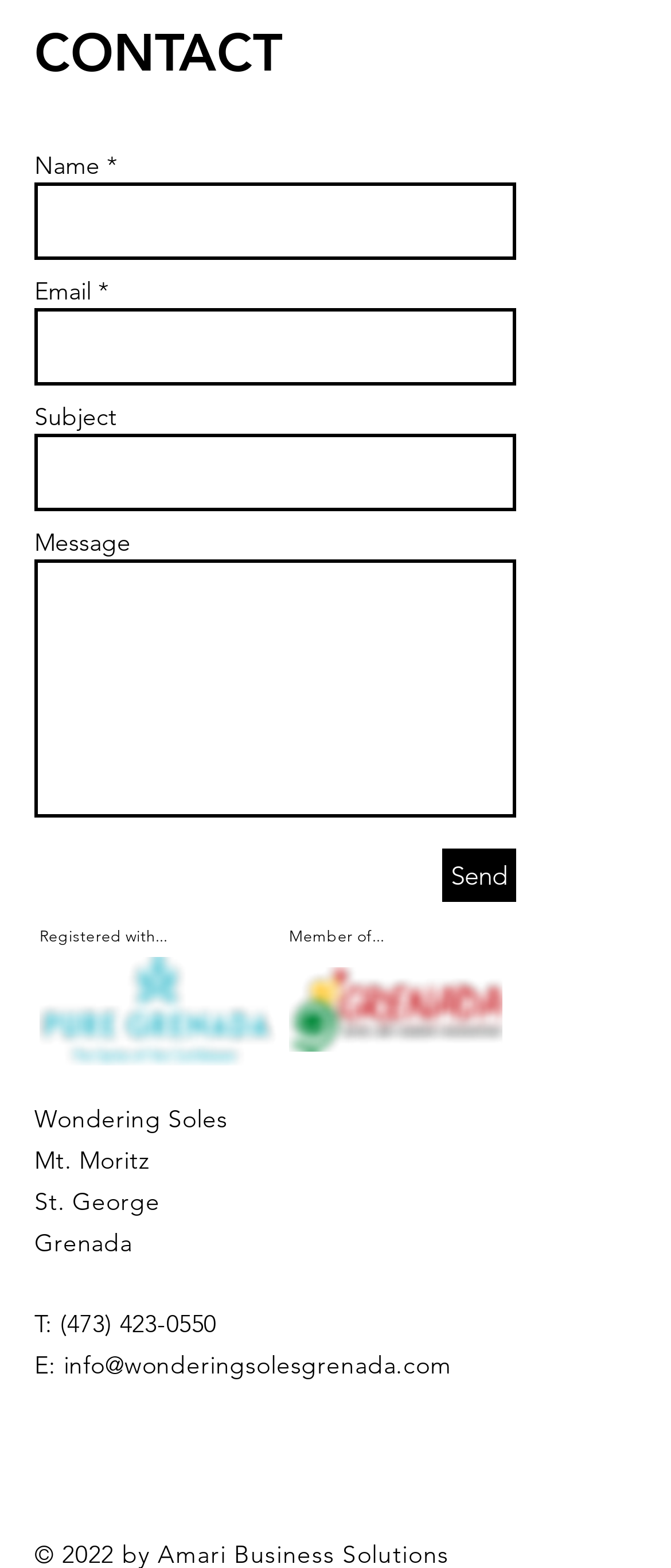Please specify the bounding box coordinates of the clickable region necessary for completing the following instruction: "Click the Facebook icon". The coordinates must consist of four float numbers between 0 and 1, i.e., [left, top, right, bottom].

[0.036, 0.931, 0.103, 0.959]